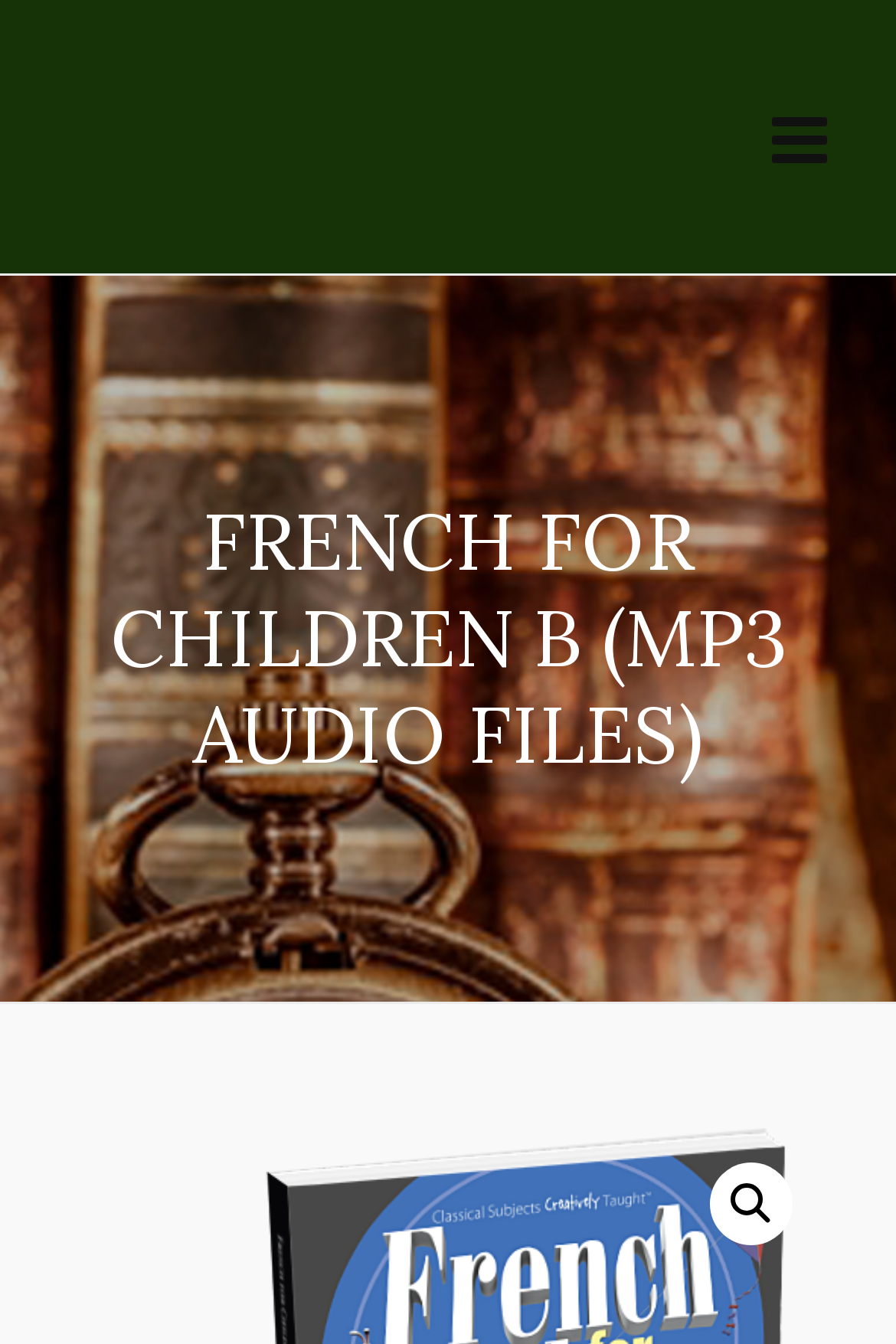Please determine the heading text of this webpage.

FRENCH FOR CHILDREN B (MP3 AUDIO FILES)